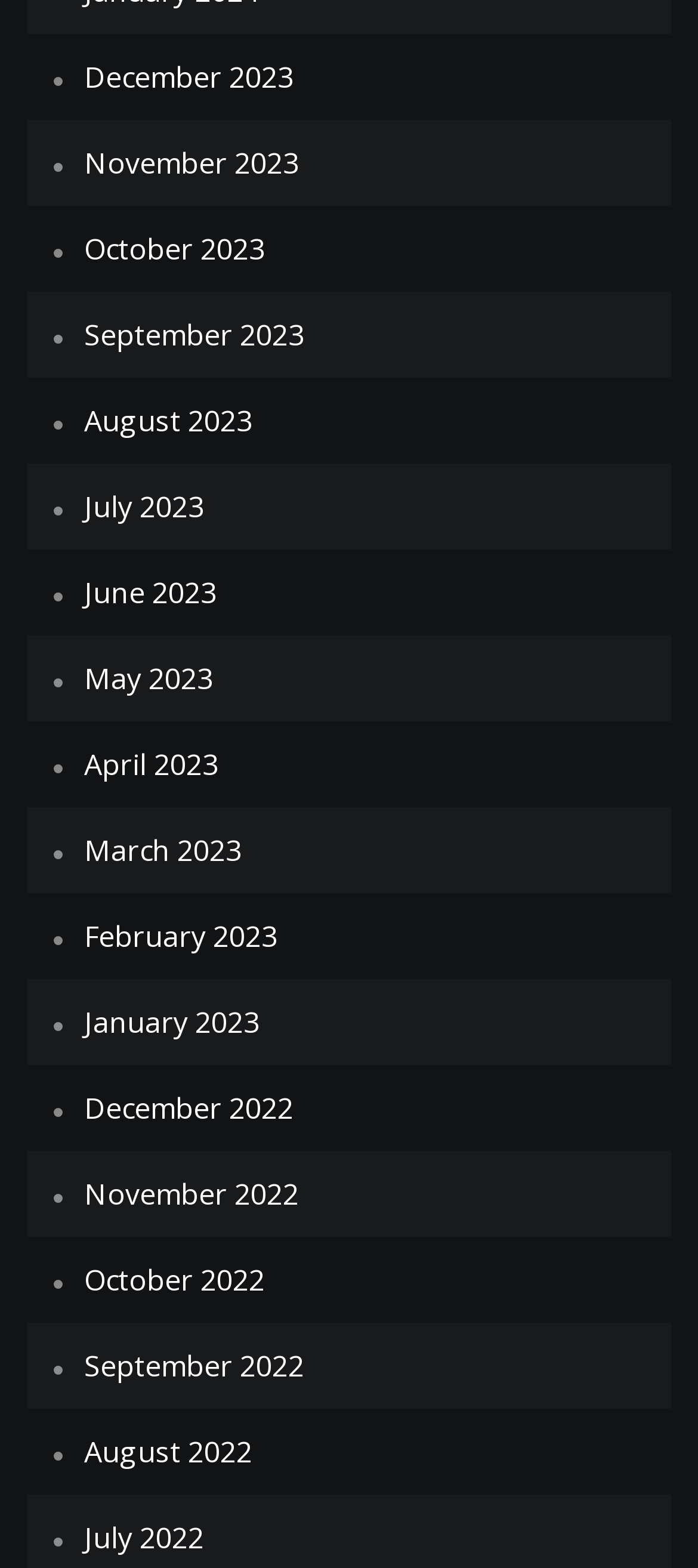How many months are listed in 2022?
Look at the image and answer the question using a single word or phrase.

6